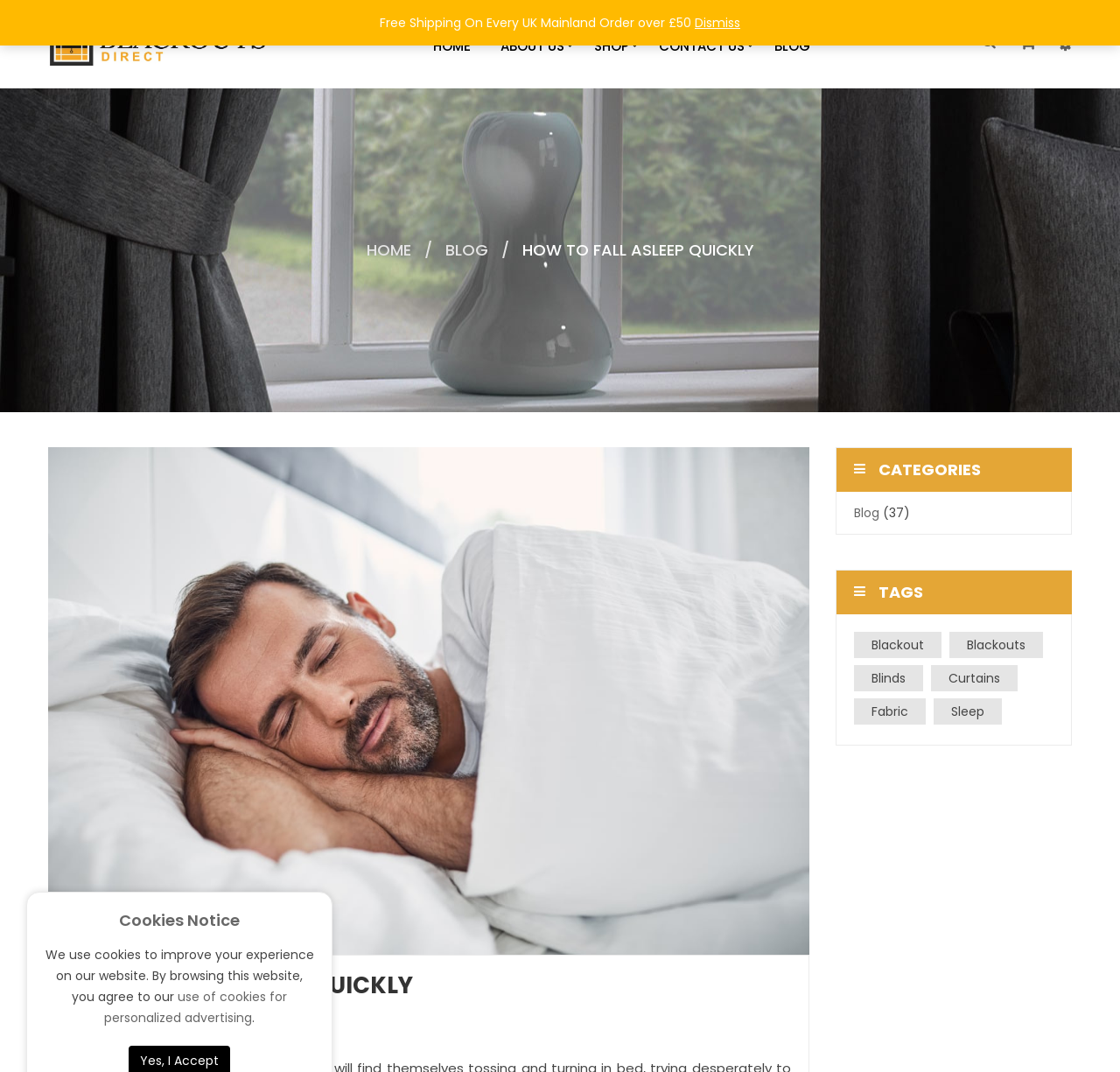What is the date of the blog post?
Give a single word or phrase as your answer by examining the image.

21st February 2022